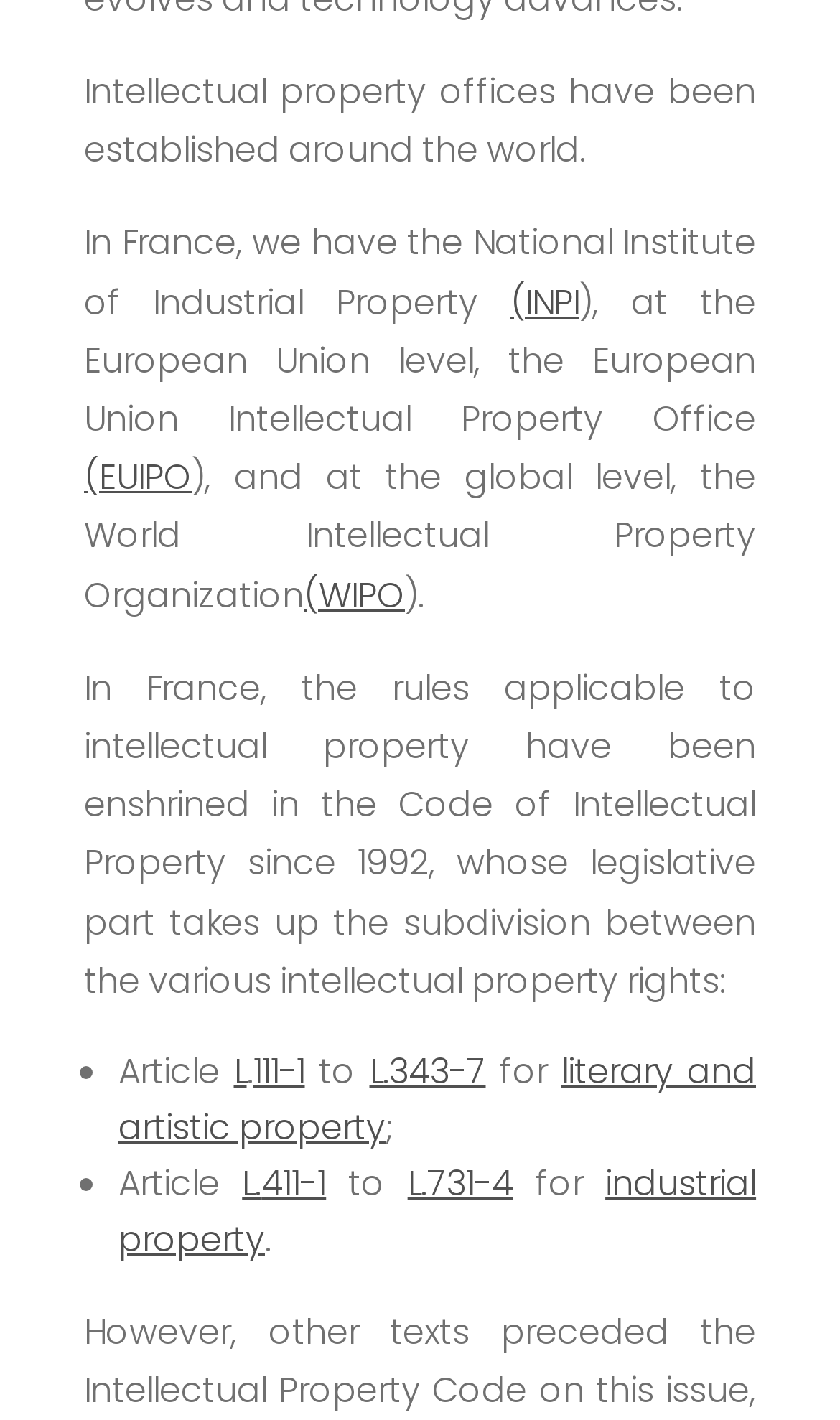What is the article number for literary and artistic property in France?
Please answer the question with a single word or phrase, referencing the image.

L. 111-1 to L. 343-7